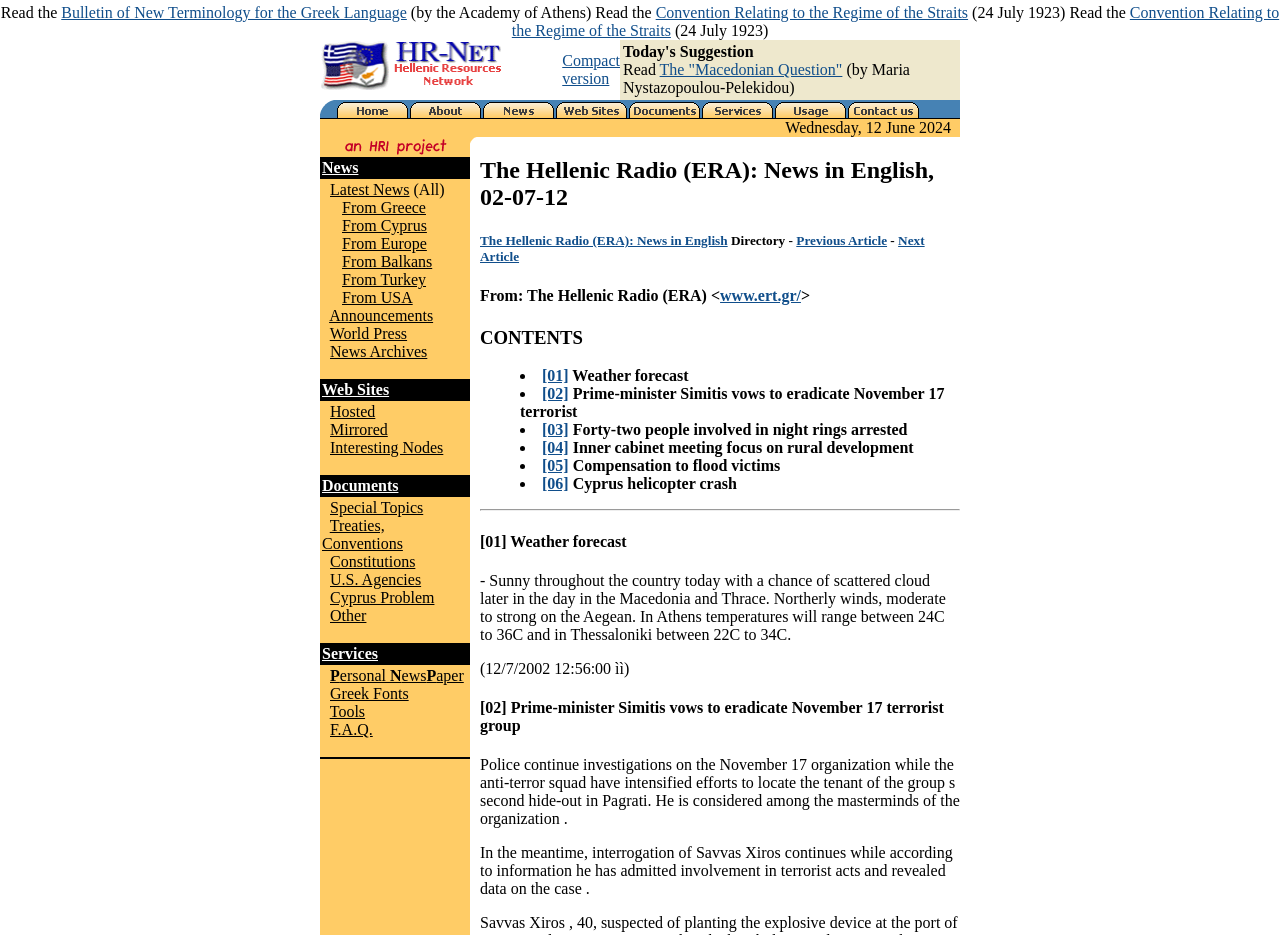Highlight the bounding box coordinates of the element you need to click to perform the following instruction: "Read the Bulletin of New Terminology for the Greek Language."

[0.048, 0.004, 0.318, 0.022]